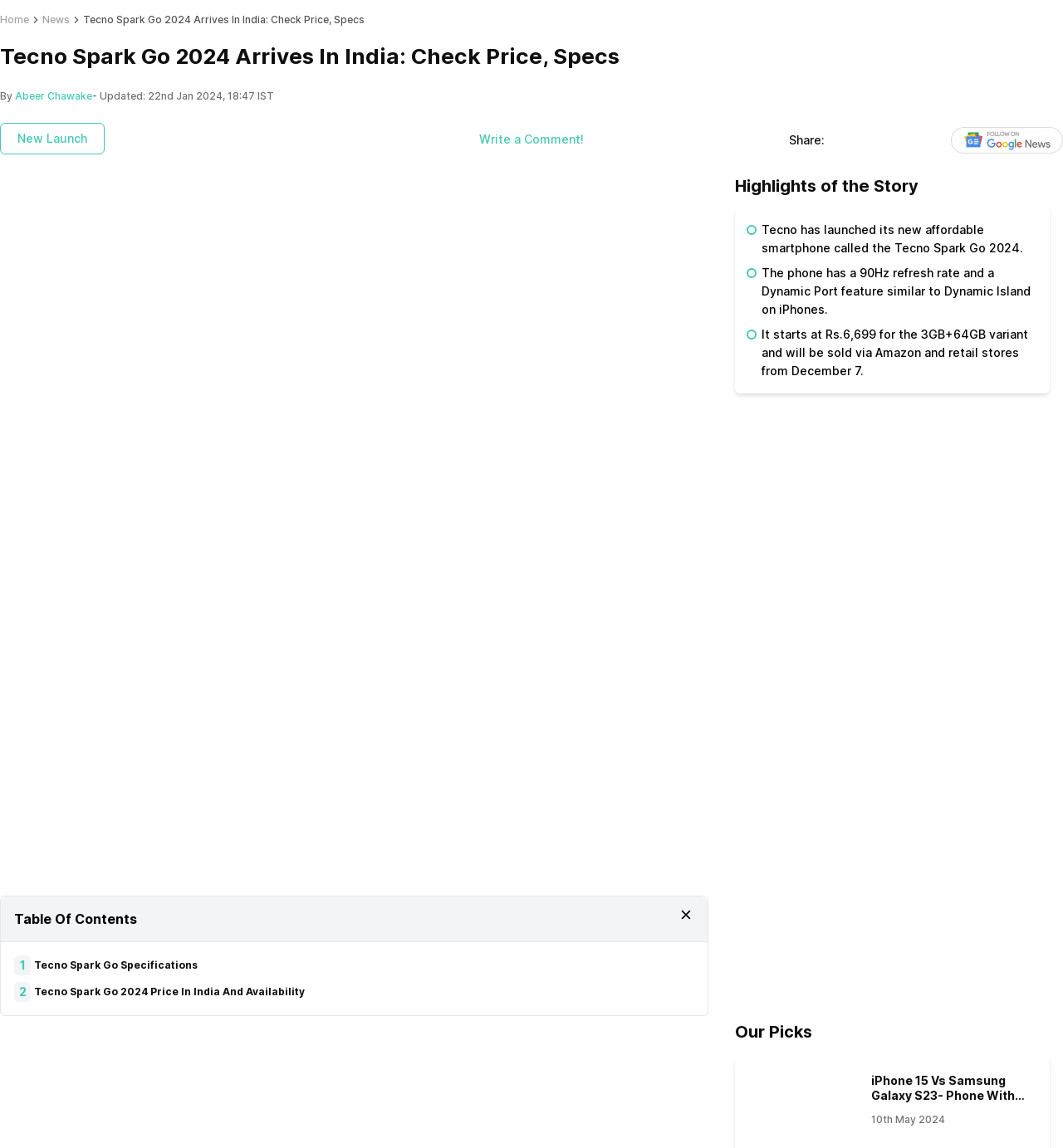Detail the webpage's structure and highlights in your description.

This webpage is about the Tecno Spark Go 2024, a new affordable smartphone launched in India. At the top, there is a navigation breadcrumb with links to "Home" and "News". Below it, there is a heading with the title "Tecno Spark Go 2024 Arrives In India: Check Price, Specs" followed by the author's name and the date of publication.

On the left side, there is a link to "New Launch" and a call-to-action button "Write a Comment!". On the right side, there are social media sharing buttons for Facebook, Twitter, and WhatsApp, as well as a Google follow button.

The main content of the page is divided into sections. The first section is an introduction to the Tecno Spark Go 2024, highlighting its key features, such as a 90Hz refresh rate and Dynamic Port feature. Below it, there are links to buy the phone and to get the best price for an old phone.

The next section is a table of contents, followed by sections on the phone's specifications and price in India. There is also a call-to-action button to "Buy your dream phone".

Further down, there is a section titled "Highlights of the Story", which summarizes the key points of the news article. Below it, there is a section titled "Our Picks", which features links to other related articles, including a comparison of iPhone 15 and Samsung Galaxy S23, and an article about fixing broken iPhone screens at a cheaper price.